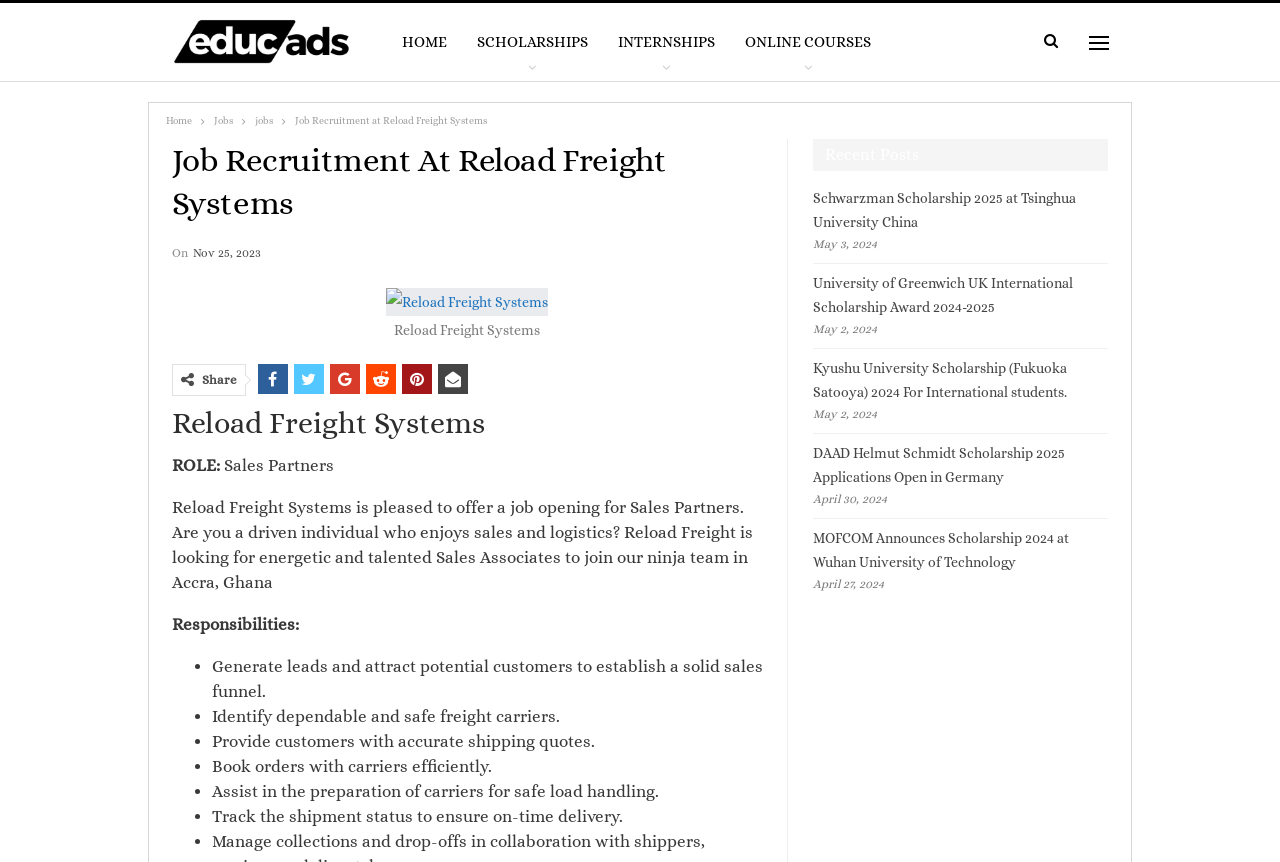What is the company offering job opportunities?
Answer with a single word or short phrase according to what you see in the image.

Reload Freight Systems